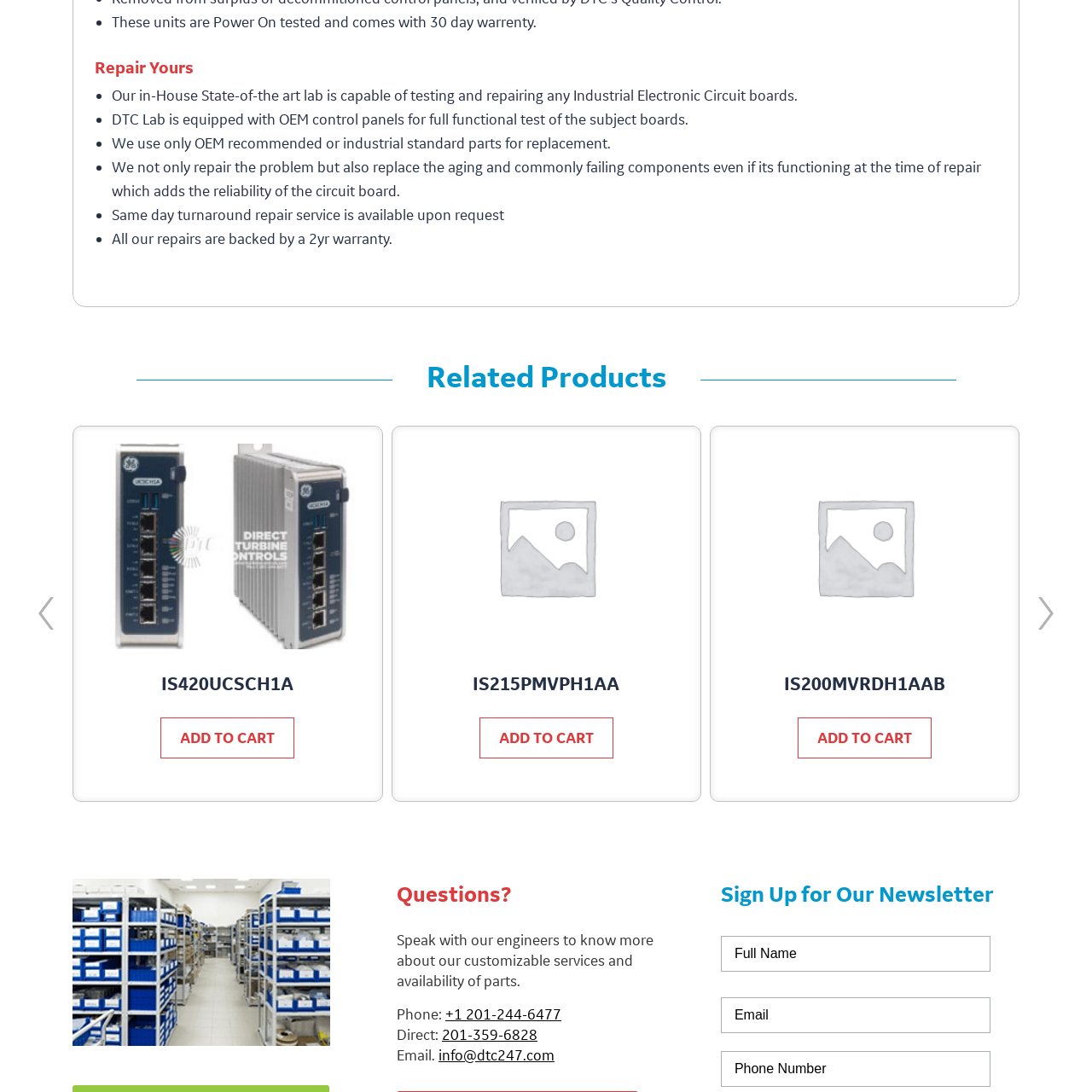Focus on the image encased in the red box and respond to the question with a single word or phrase:
What is the purpose of the accompanying links?

To facilitate purchasing